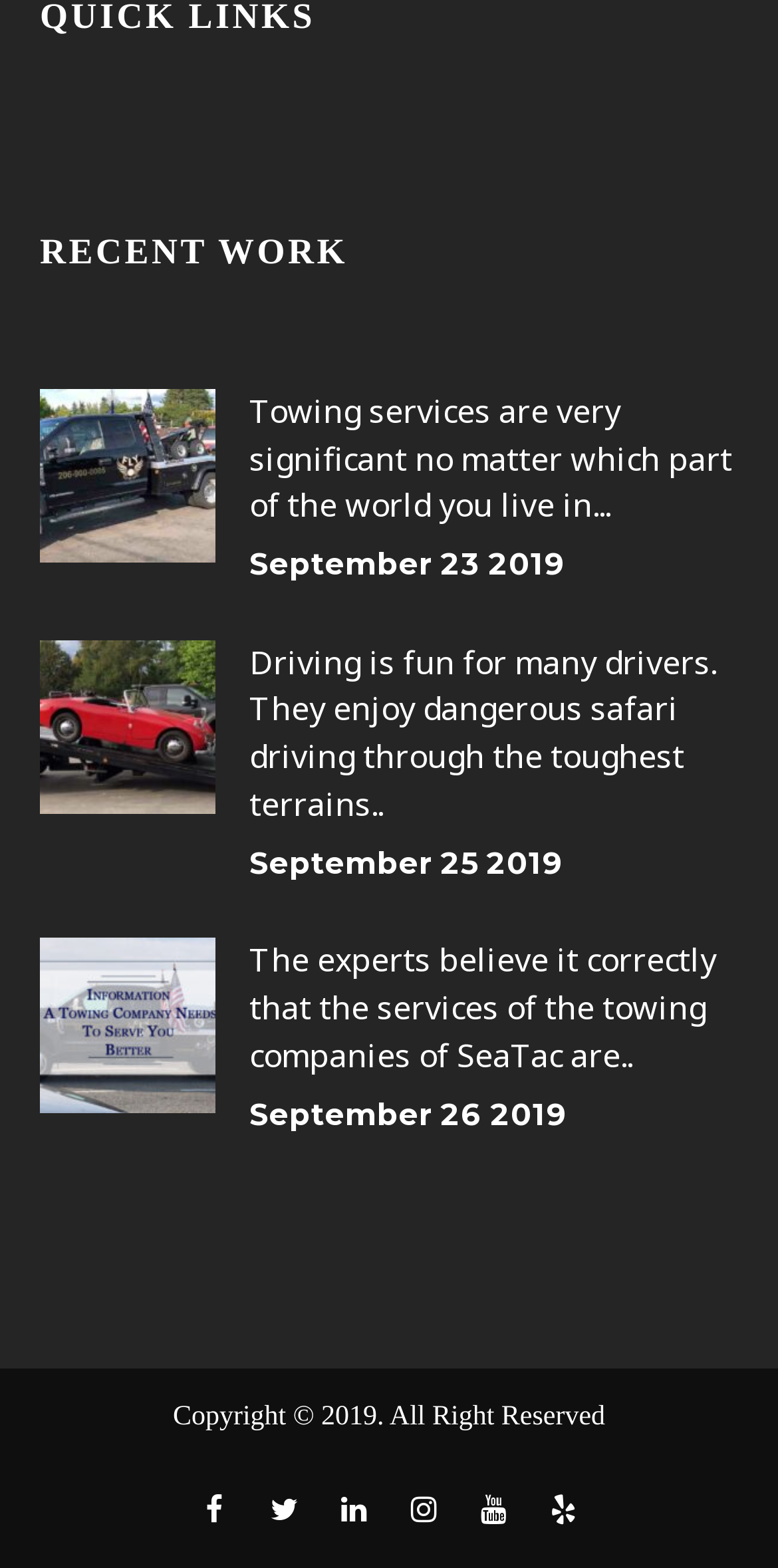Using details from the image, please answer the following question comprehensively:
What is the title of the recent work section?

The title of the recent work section is 'RECENT WORK' which is a heading element located at the top of the webpage with a bounding box of [0.051, 0.149, 0.949, 0.171].